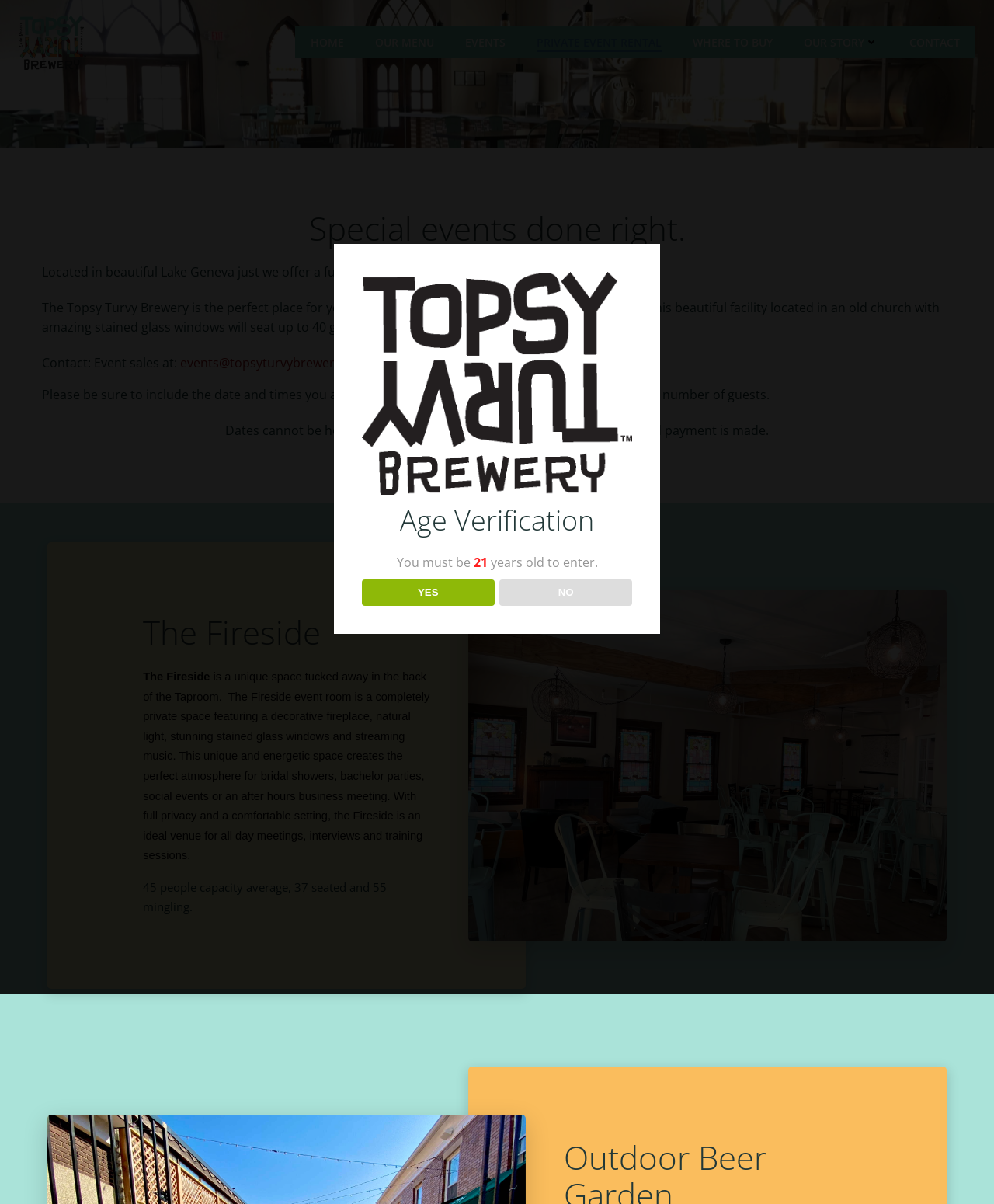Provide the bounding box coordinates in the format (top-left x, top-left y, bottom-right x, bottom-right y). All values are floating point numbers between 0 and 1. Determine the bounding box coordinate of the UI element described as: Home

[0.312, 0.029, 0.346, 0.042]